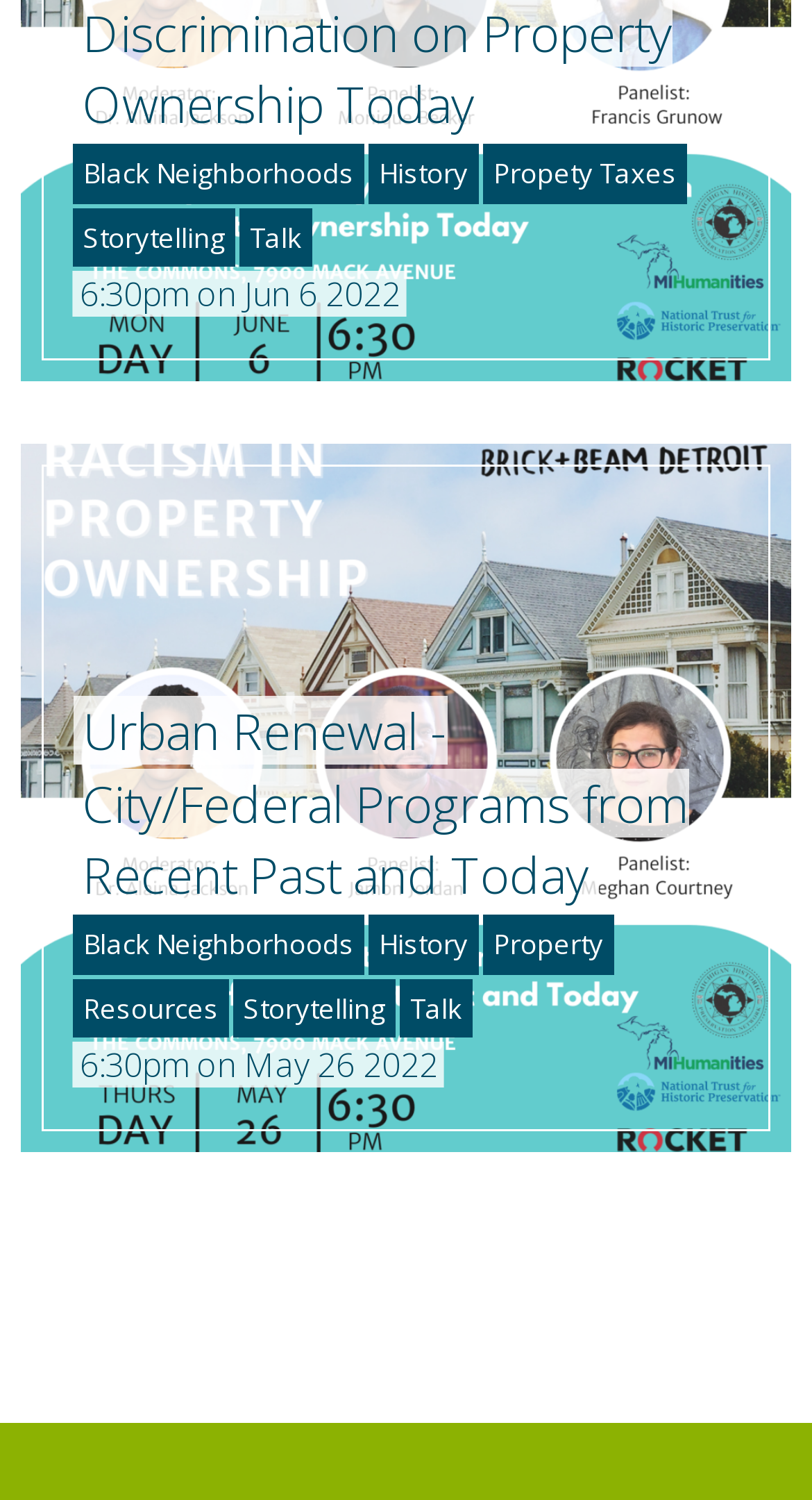Please provide the bounding box coordinates for the element that needs to be clicked to perform the instruction: "go to 6:30pm on Jun 6 2022". The coordinates must consist of four float numbers between 0 and 1, formatted as [left, top, right, bottom].

[0.098, 0.181, 0.493, 0.211]